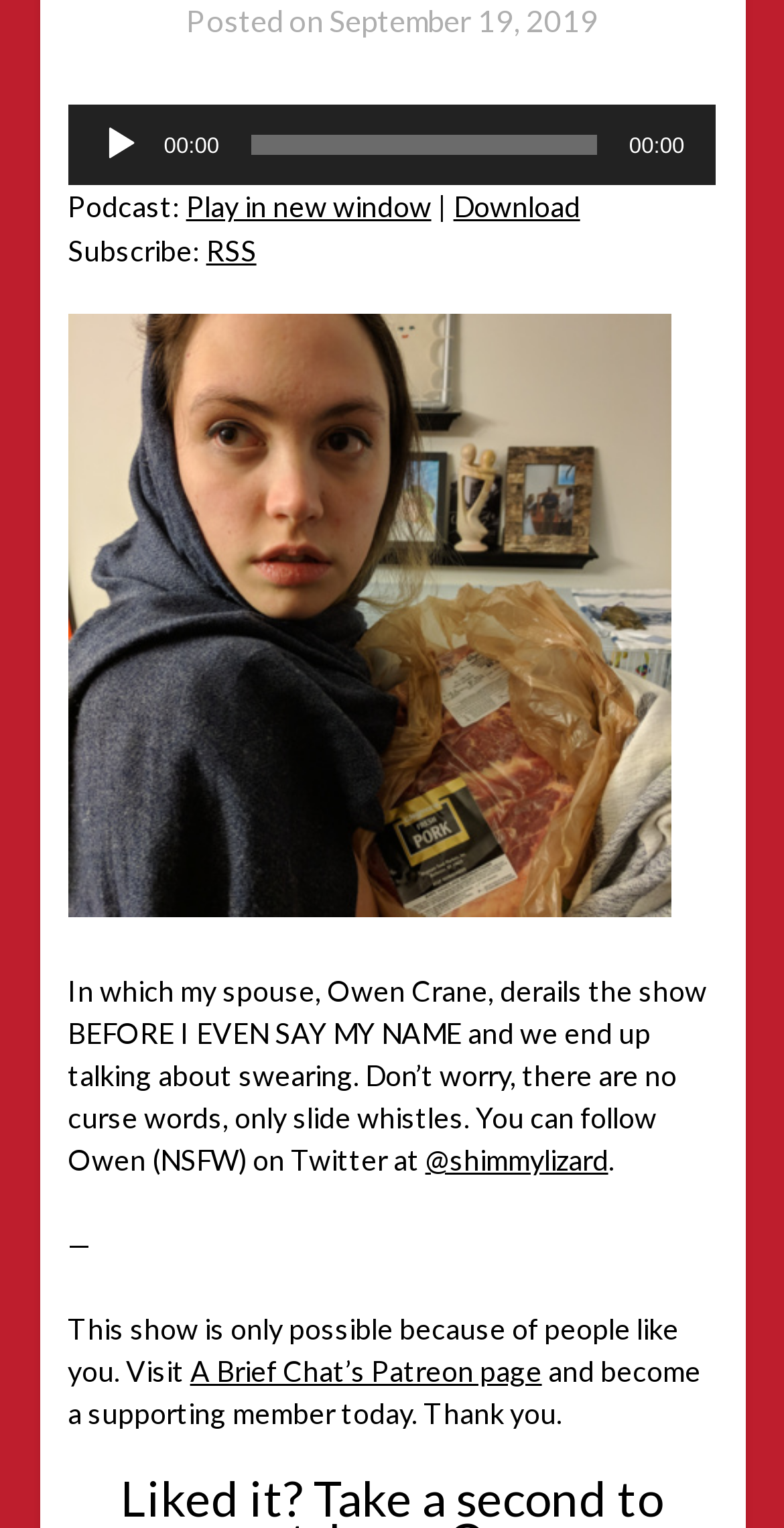Locate the bounding box coordinates of the clickable part needed for the task: "Follow Owen on Twitter".

[0.542, 0.748, 0.776, 0.77]